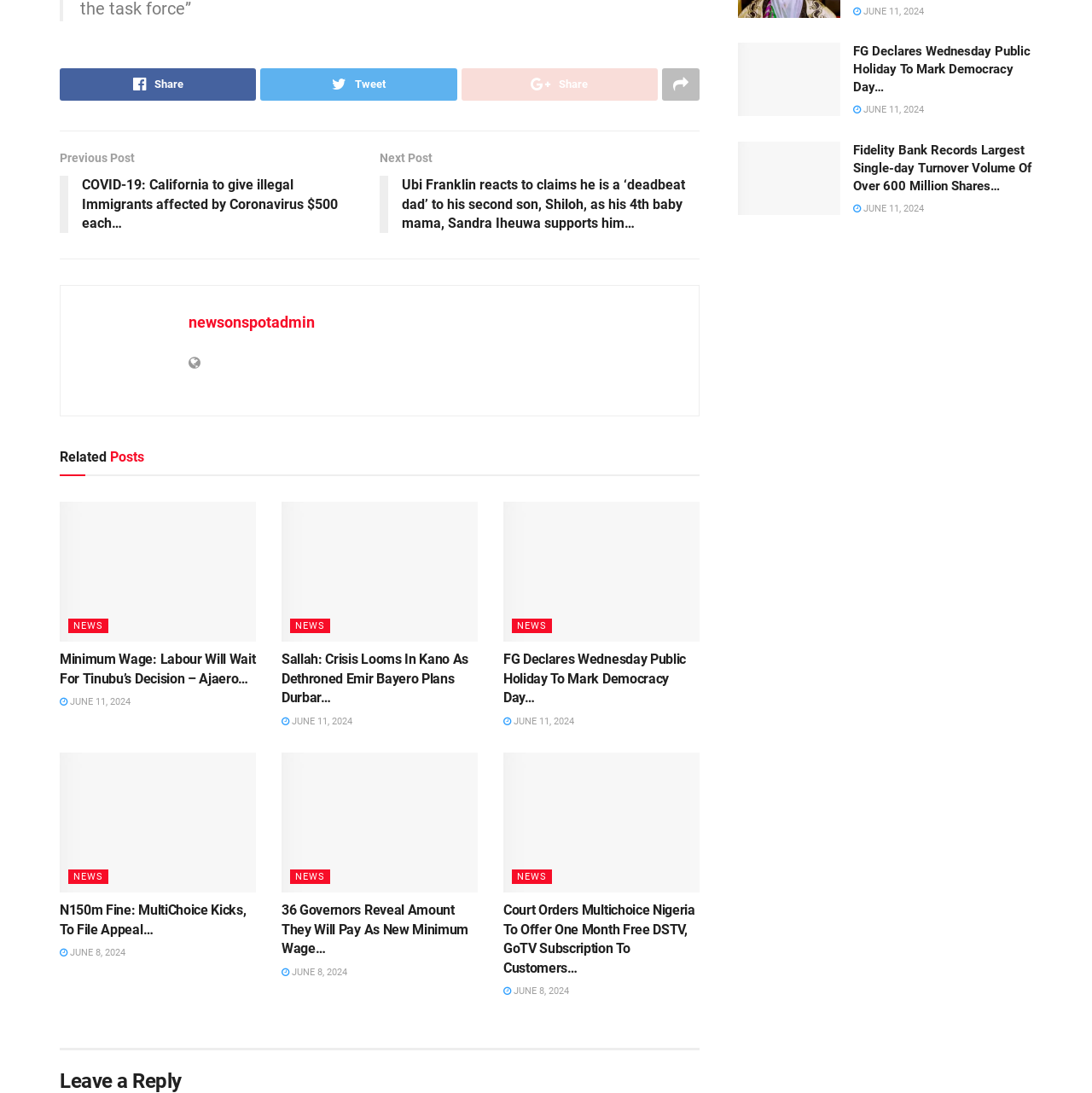Could you highlight the region that needs to be clicked to execute the instruction: "Share on social media"?

[0.055, 0.062, 0.235, 0.092]